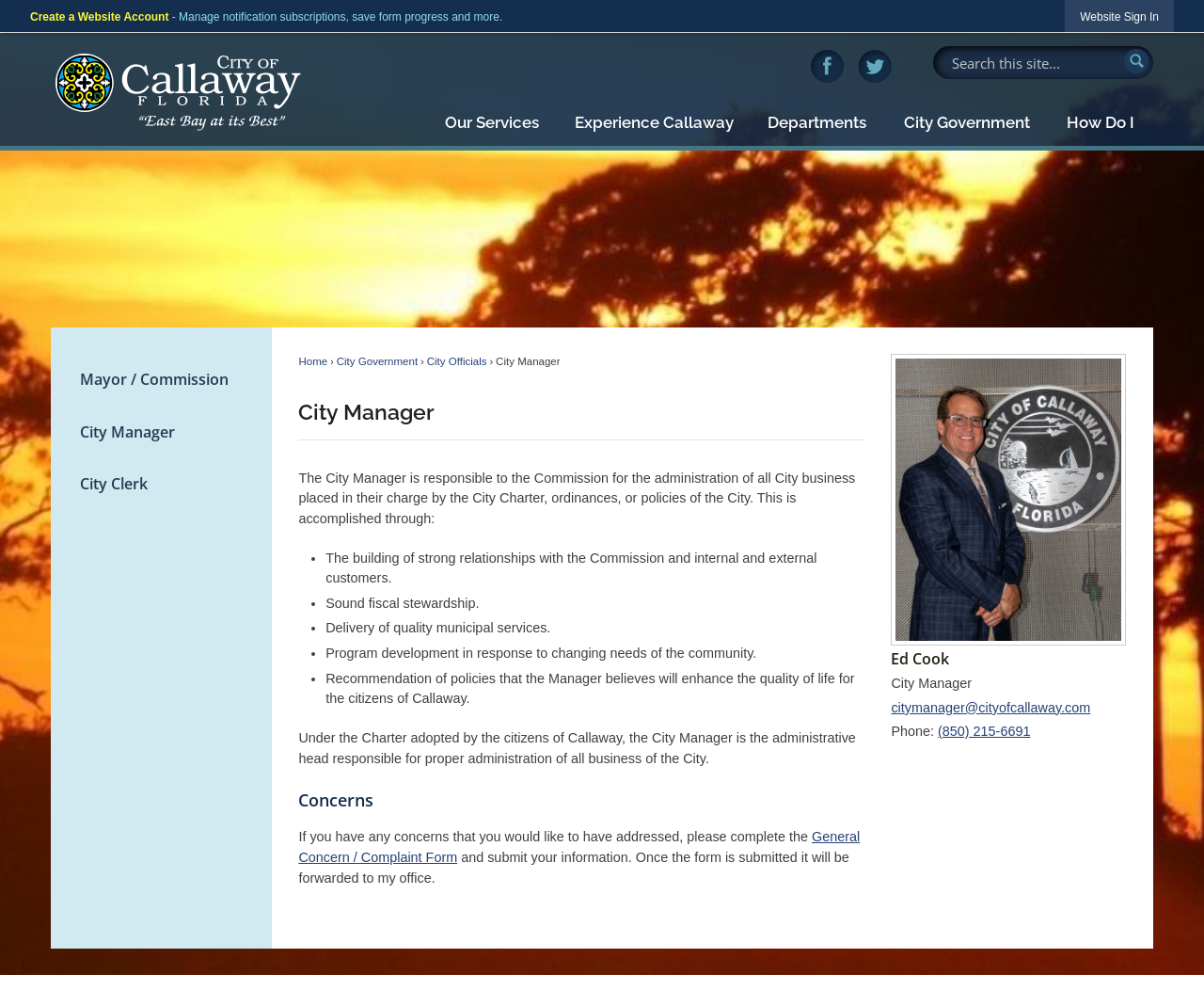What is the role of the City Manager?
Provide a short answer using one word or a brief phrase based on the image.

Administrative head